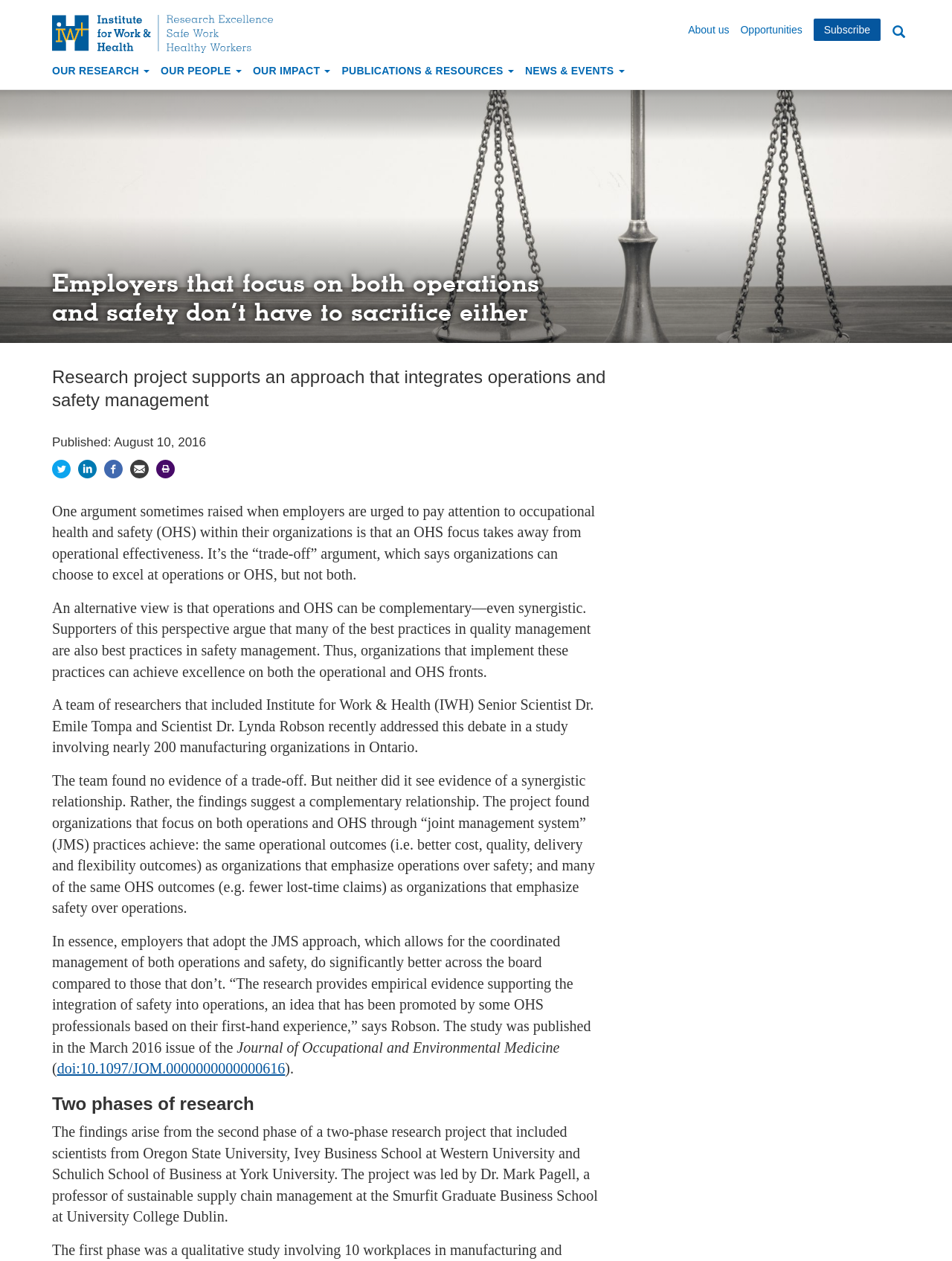Please identify the bounding box coordinates of the region to click in order to complete the task: "Share on Twitter". The coordinates must be four float numbers between 0 and 1, specified as [left, top, right, bottom].

[0.055, 0.366, 0.074, 0.377]